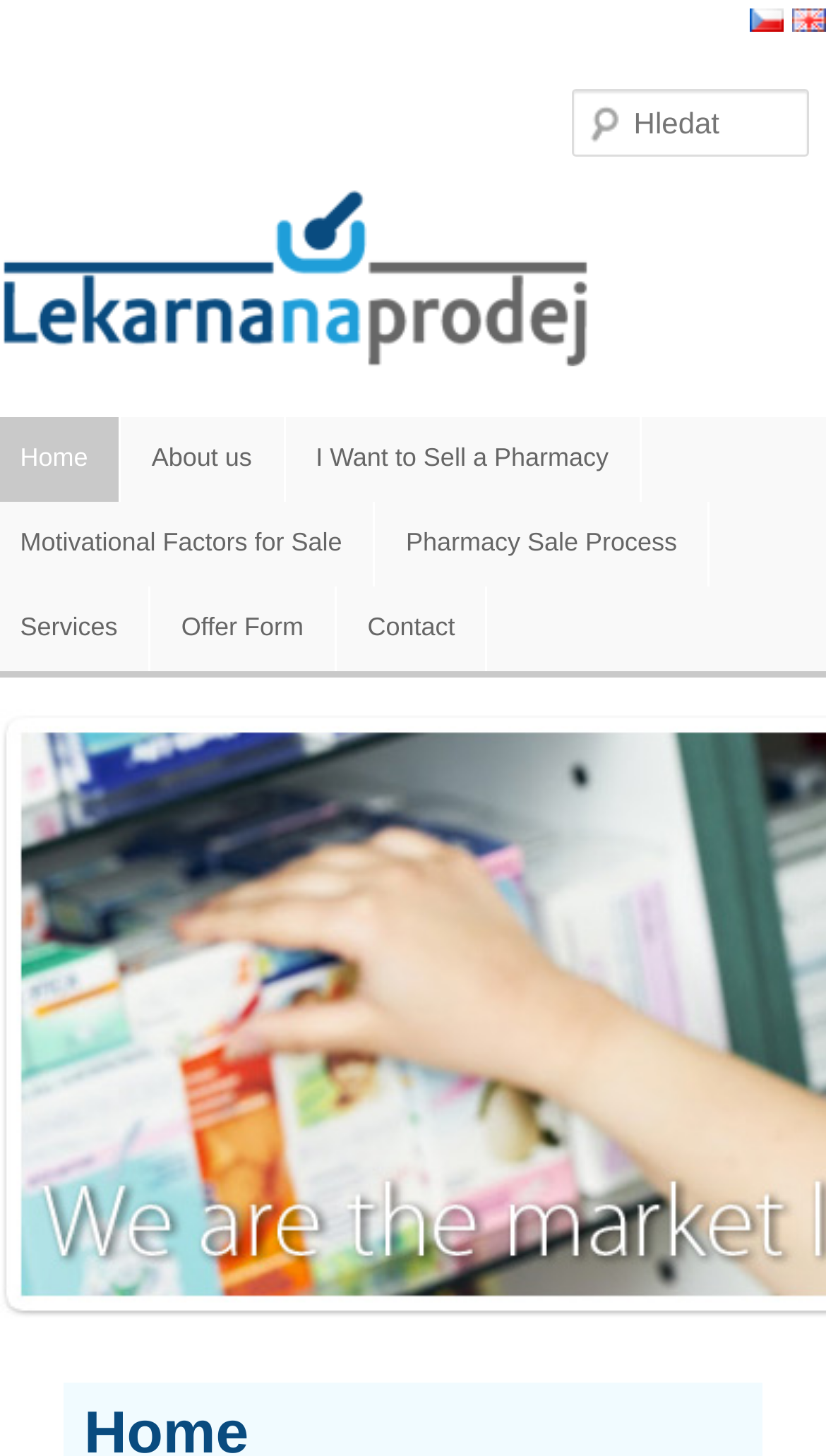What is the function of the 'Hledat' textbox?
Using the image, elaborate on the answer with as much detail as possible.

The 'Hledat' textbox is likely a search function, allowing users to search for specific content within the website. Its location and design suggest that it is a search bar.